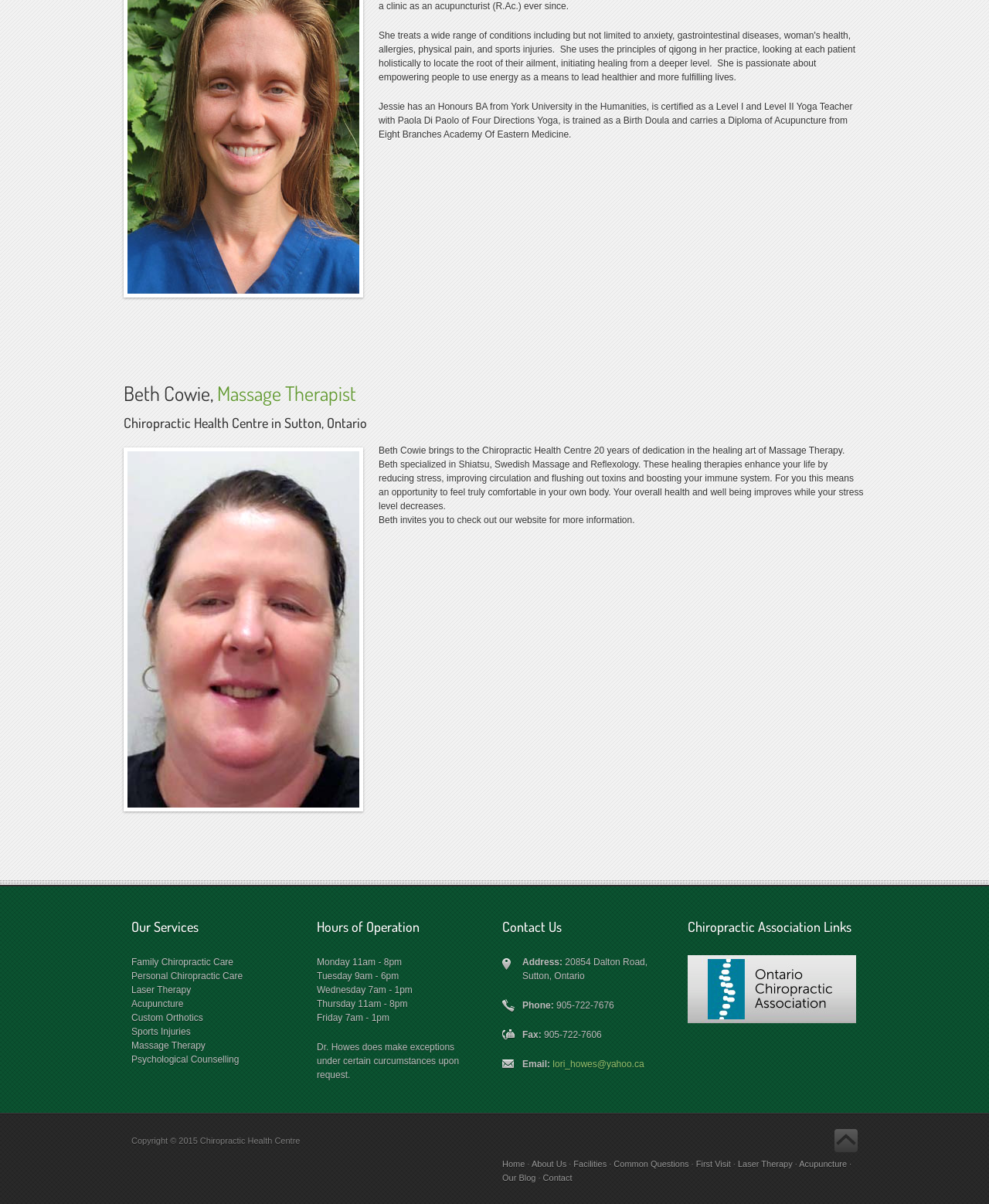Please reply with a single word or brief phrase to the question: 
What is the address of the Chiropractic Health Centre?

20854 Dalton Road, Sutton, Ontario